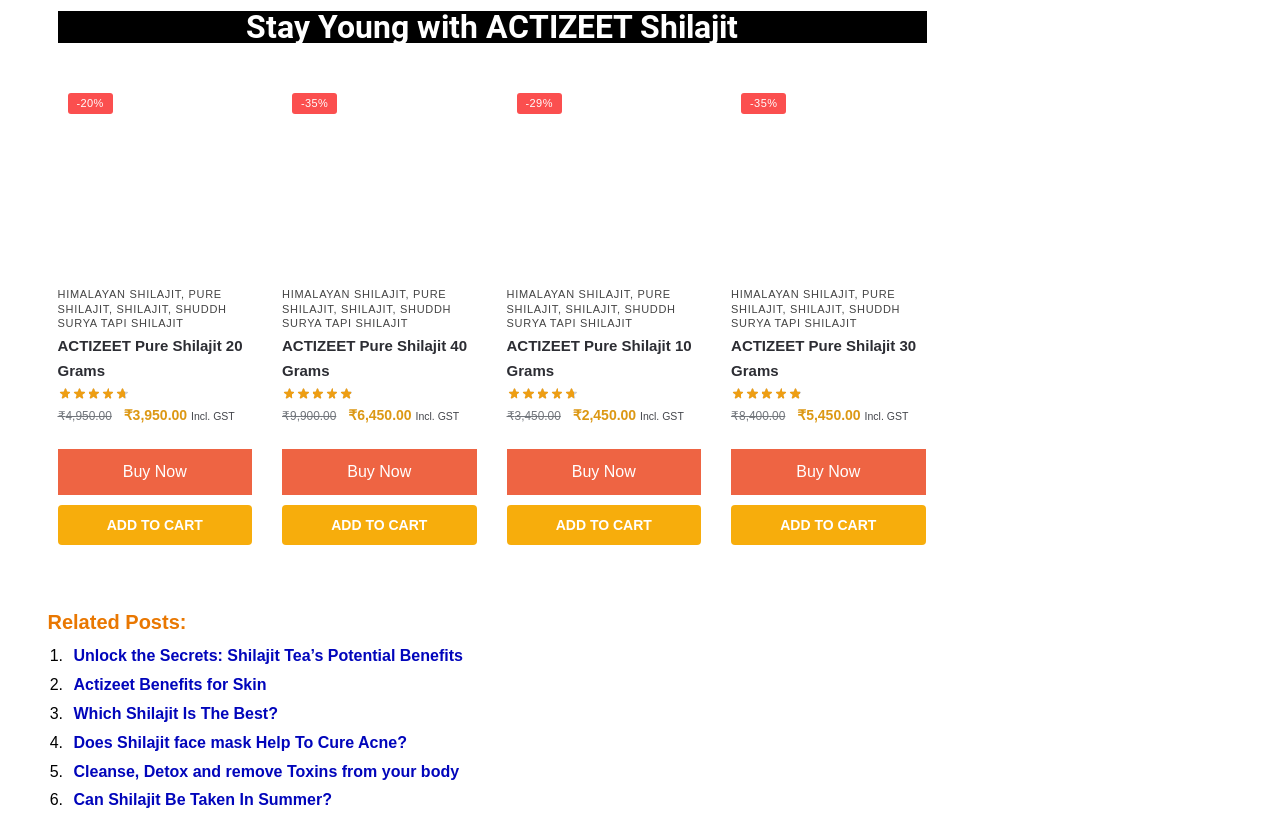What is the brand name of the Shilajit products?
Based on the visual information, provide a detailed and comprehensive answer.

The brand name of the Shilajit products can be found in the links and images on the webpage, such as 'Actizeet Shilajit 20 grams' and 'ACTIZEET Shilajit- Best Shilajit Brand'.